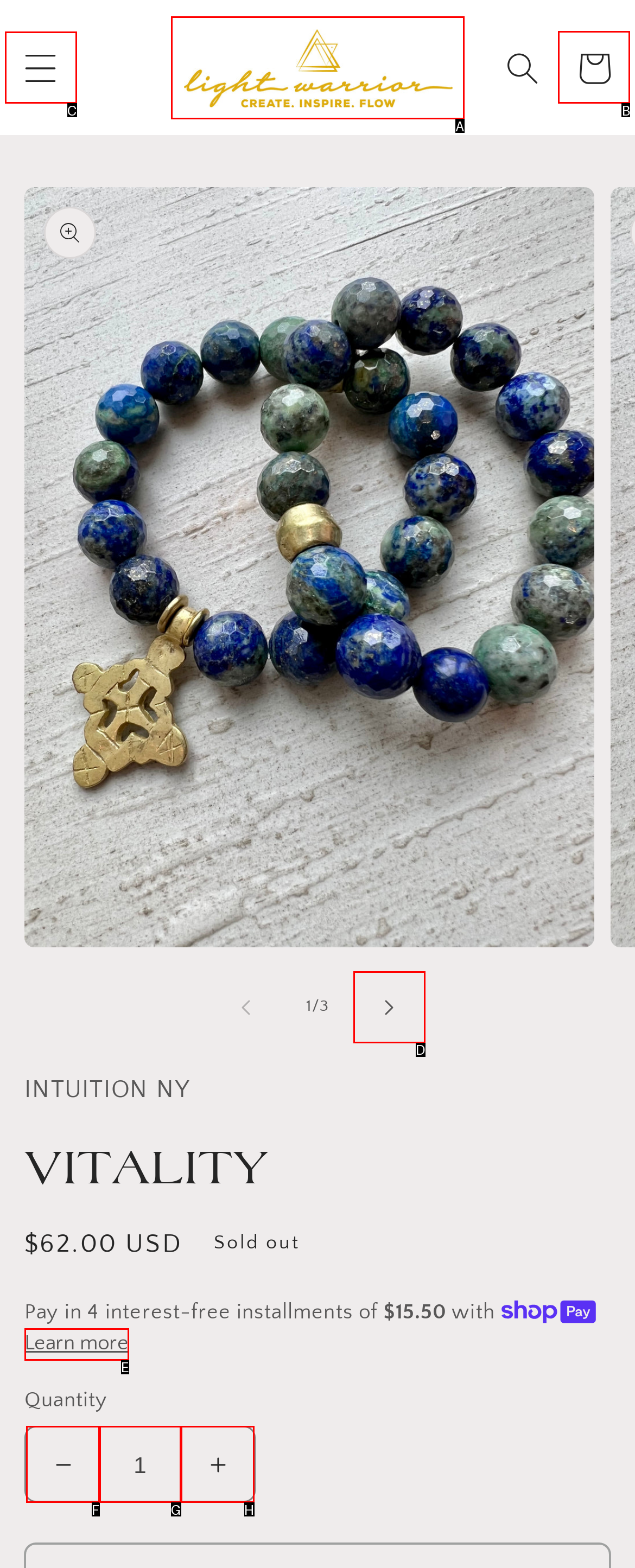Based on the task: View the cart, which UI element should be clicked? Answer with the letter that corresponds to the correct option from the choices given.

B